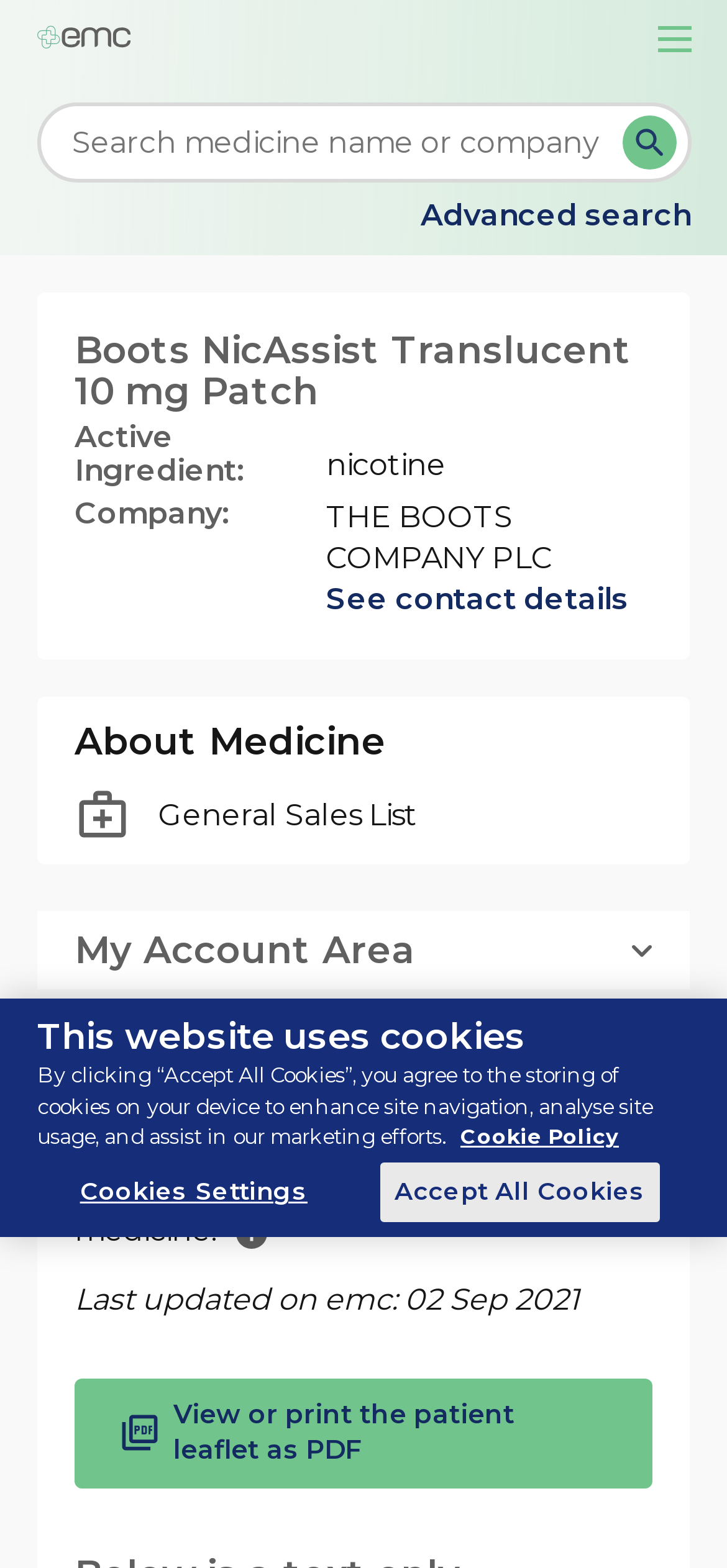What is the purpose of the Patient Information Leaflet (PIL)?
Examine the webpage screenshot and provide an in-depth answer to the question.

The purpose of the Patient Information Leaflet (PIL) can be found in the section that describes the PIL. The text states that 'It is written for patients and gives information about taking or using a medicine.' This indicates that the purpose of the PIL is to provide information to patients about taking or using a medicine.